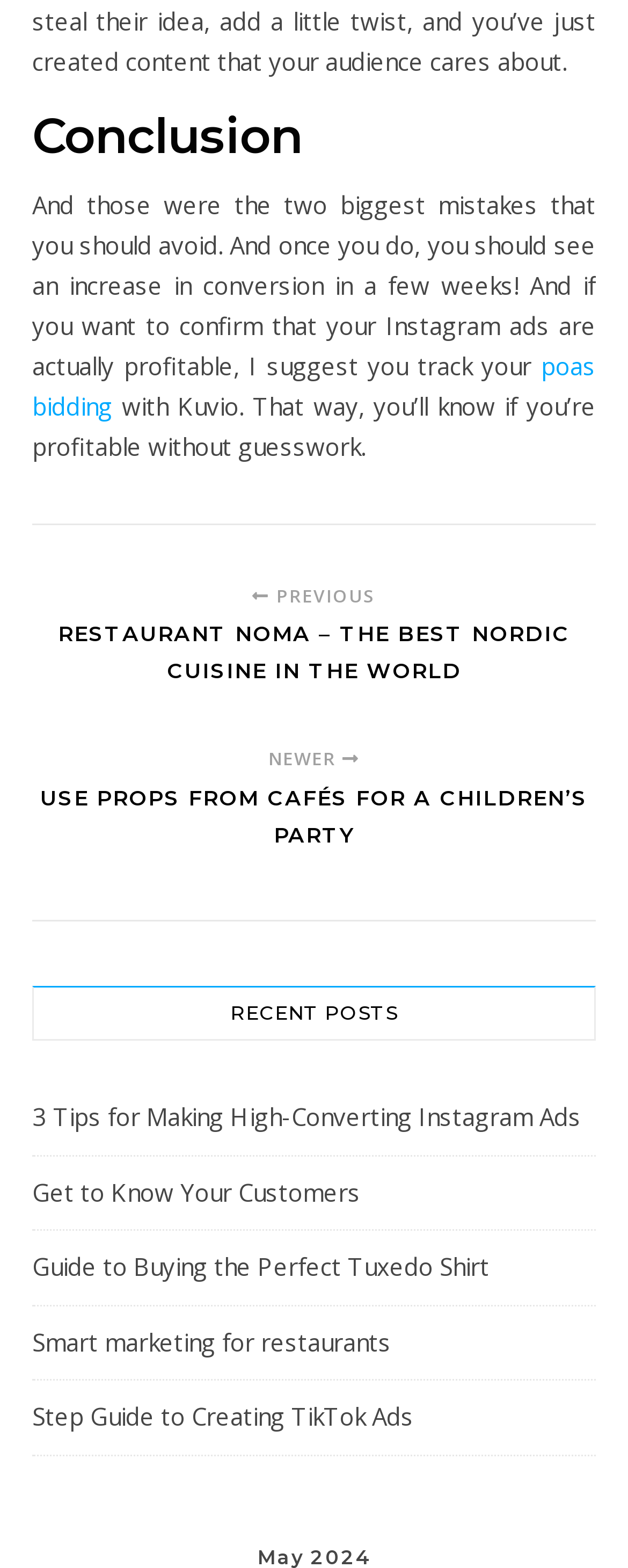Find the bounding box coordinates of the clickable element required to execute the following instruction: "read about restaurant noma". Provide the coordinates as four float numbers between 0 and 1, i.e., [left, top, right, bottom].

[0.051, 0.392, 0.949, 0.46]